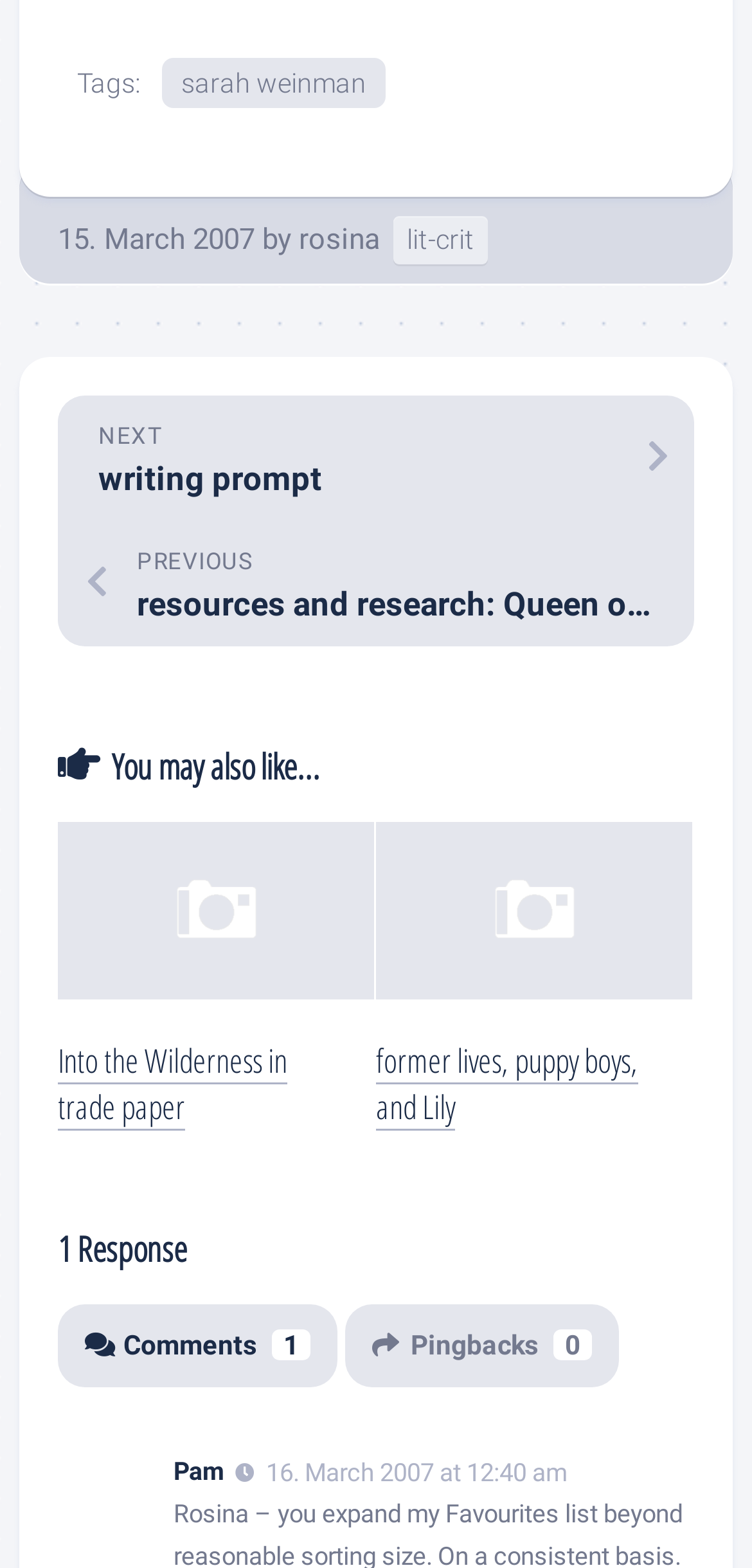Determine the bounding box coordinates for the element that should be clicked to follow this instruction: "View the 'Into the Wilderness in trade paper' article". The coordinates should be given as four float numbers between 0 and 1, in the format [left, top, right, bottom].

[0.077, 0.524, 0.5, 0.721]